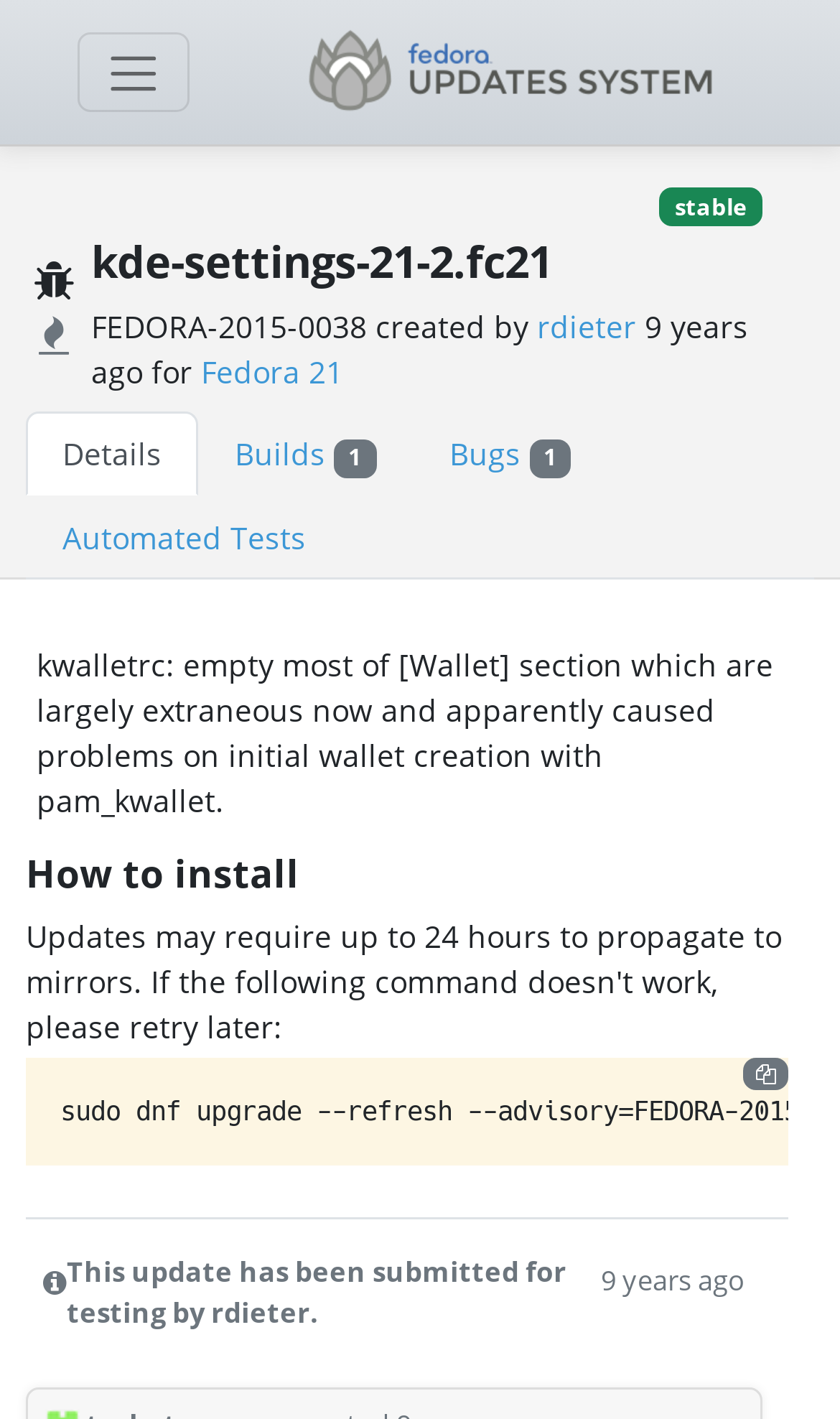What is the purpose of the update?
Could you give a comprehensive explanation in response to this question?

I found the answer by looking at the generic element on the webpage, which says 'This is a bugfix update'. This suggests that the purpose of the update is to fix bugs.